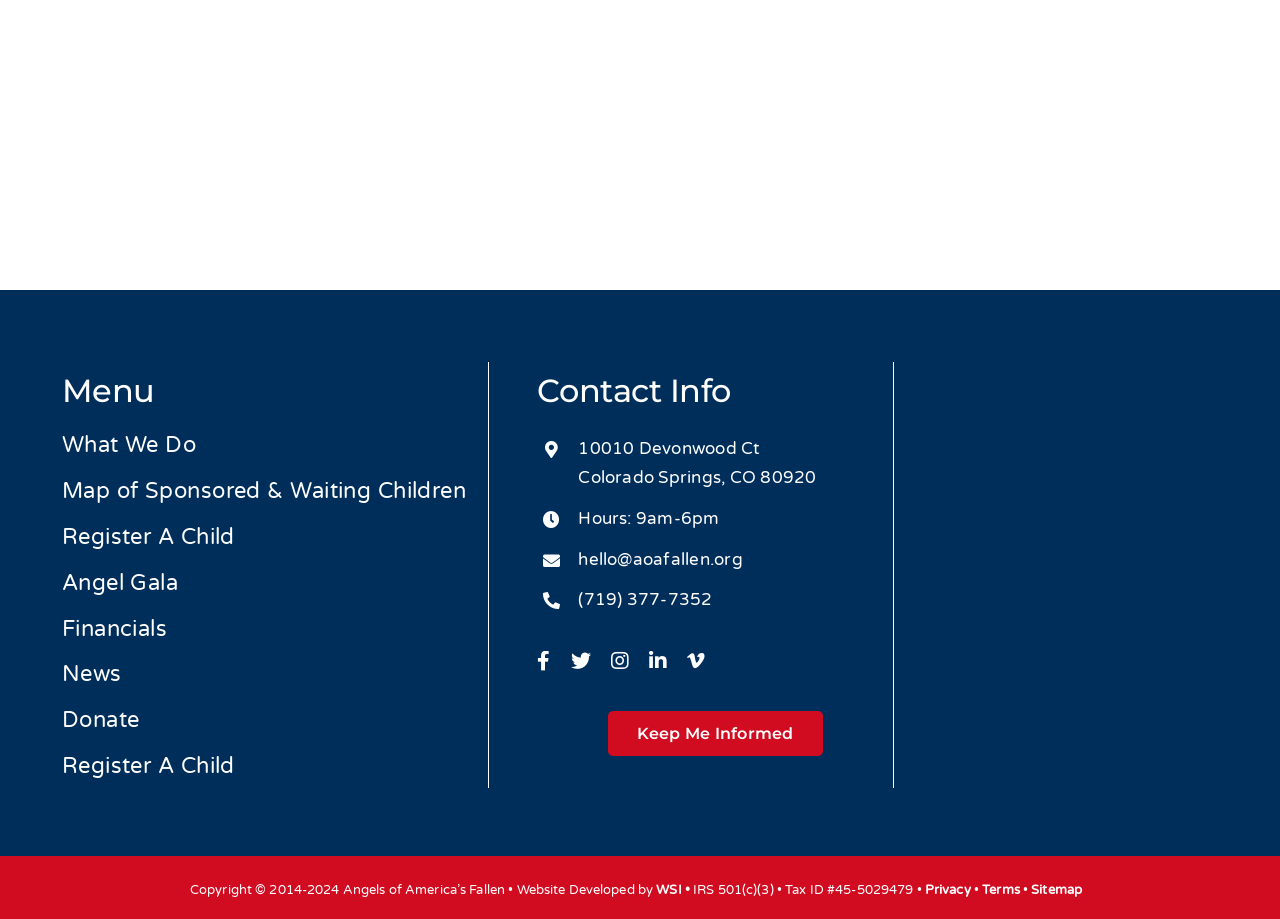How many social media links are there?
Using the visual information, answer the question in a single word or phrase.

5